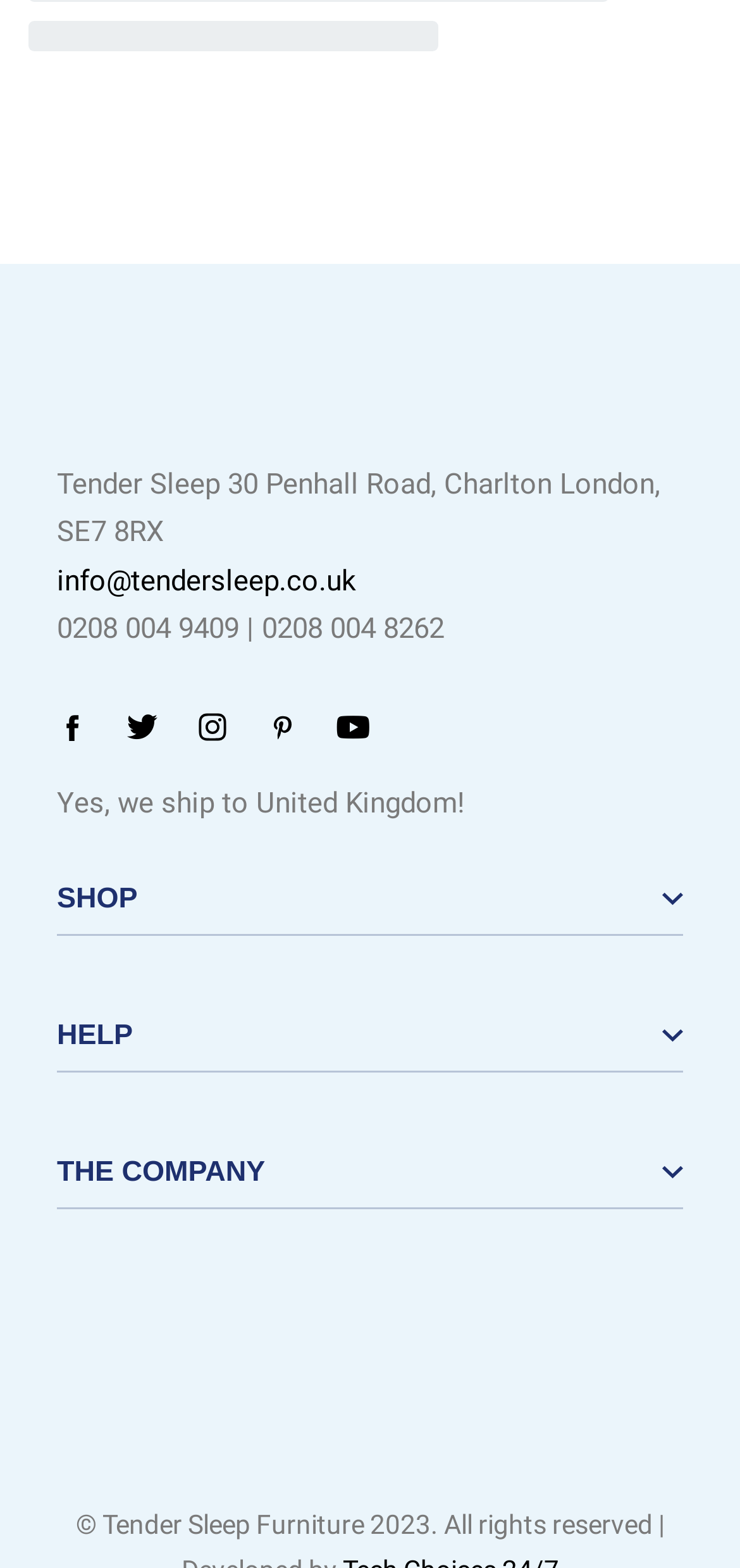Analyze the image and give a detailed response to the question:
How many social media links are available?

There are five social media links available, including Facebook, Twitter, Instagram, Pinterest, and Youtube, which are represented by the link elements with corresponding text and image elements.